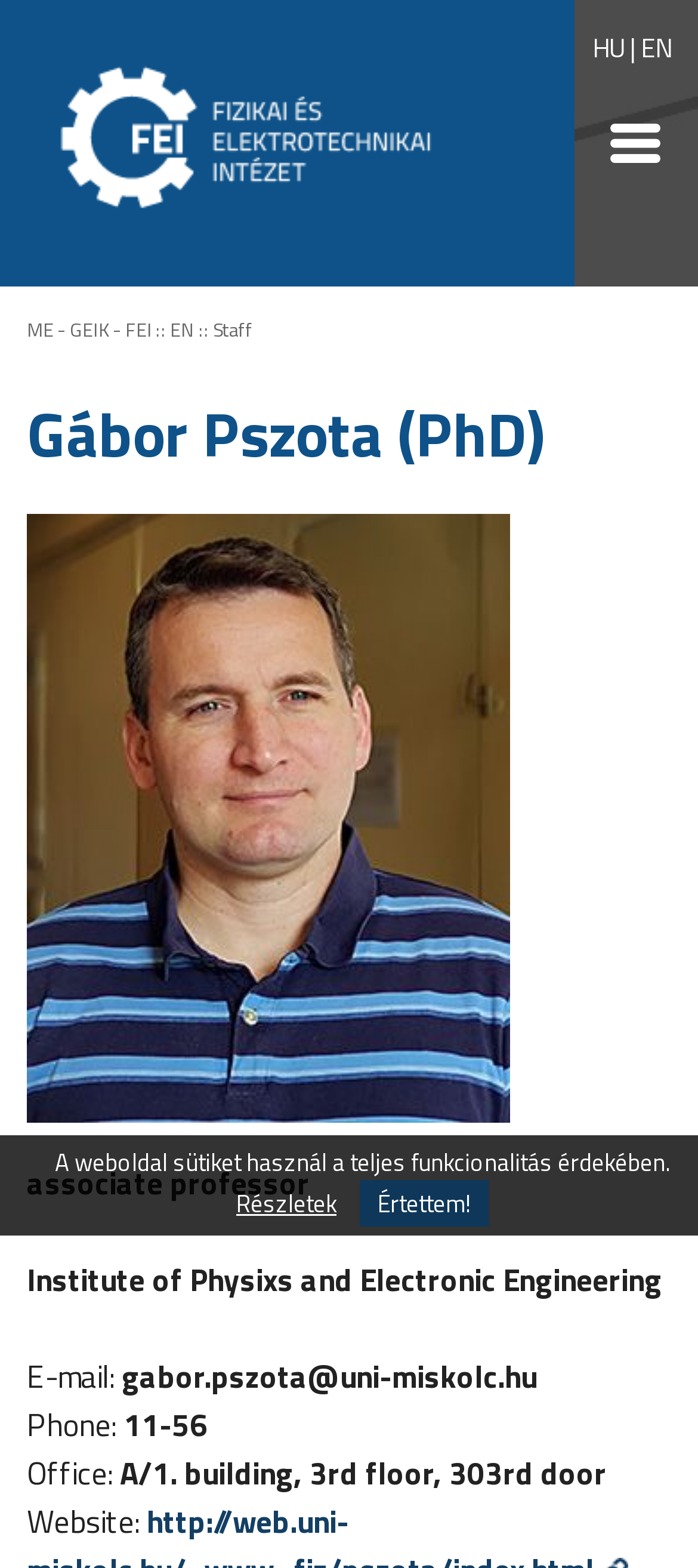Determine the bounding box coordinates for the region that must be clicked to execute the following instruction: "visit the company homepage".

None